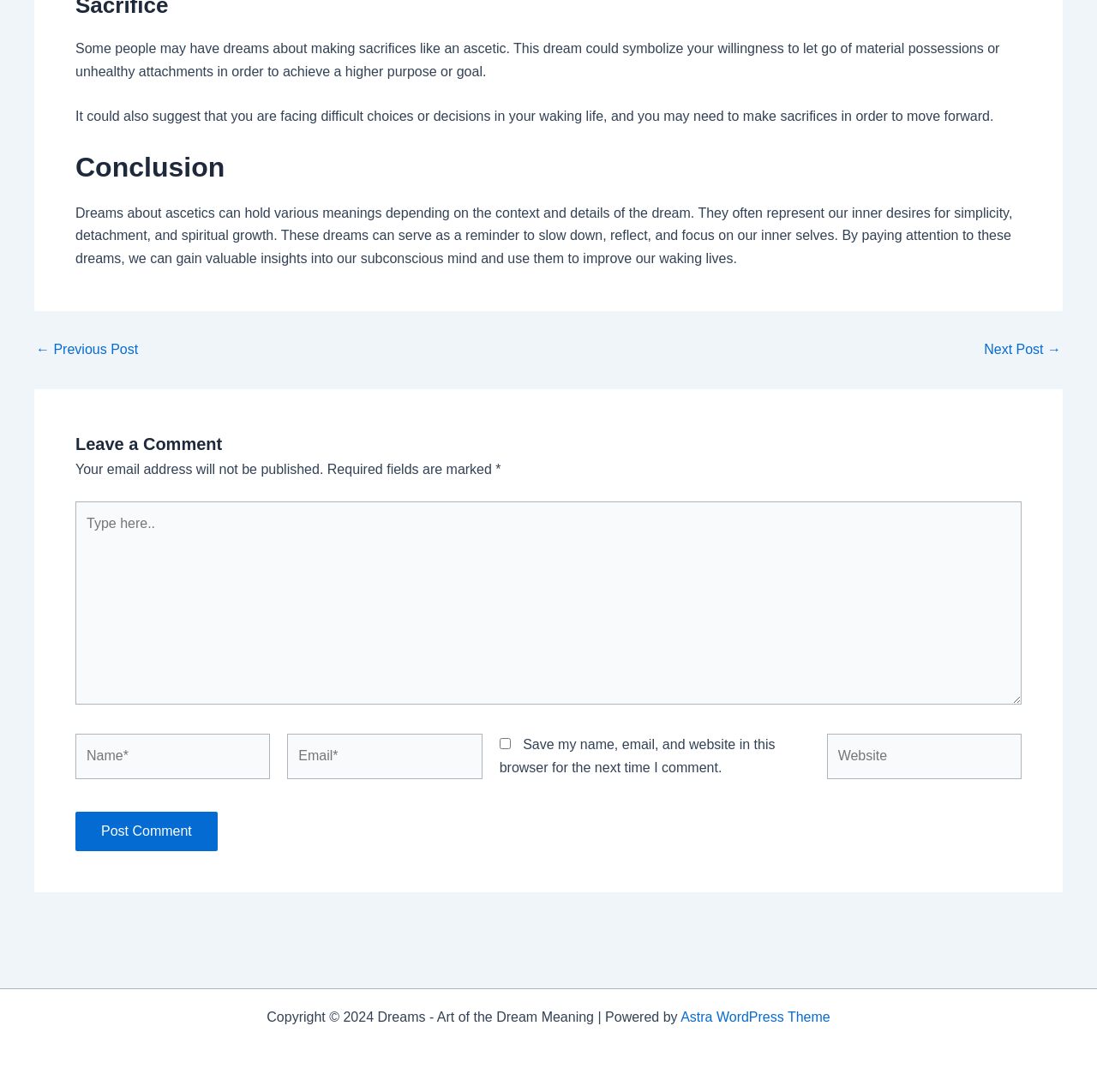Determine the bounding box coordinates for the HTML element described here: "name="submit" value="Post Comment"".

[0.069, 0.743, 0.198, 0.779]